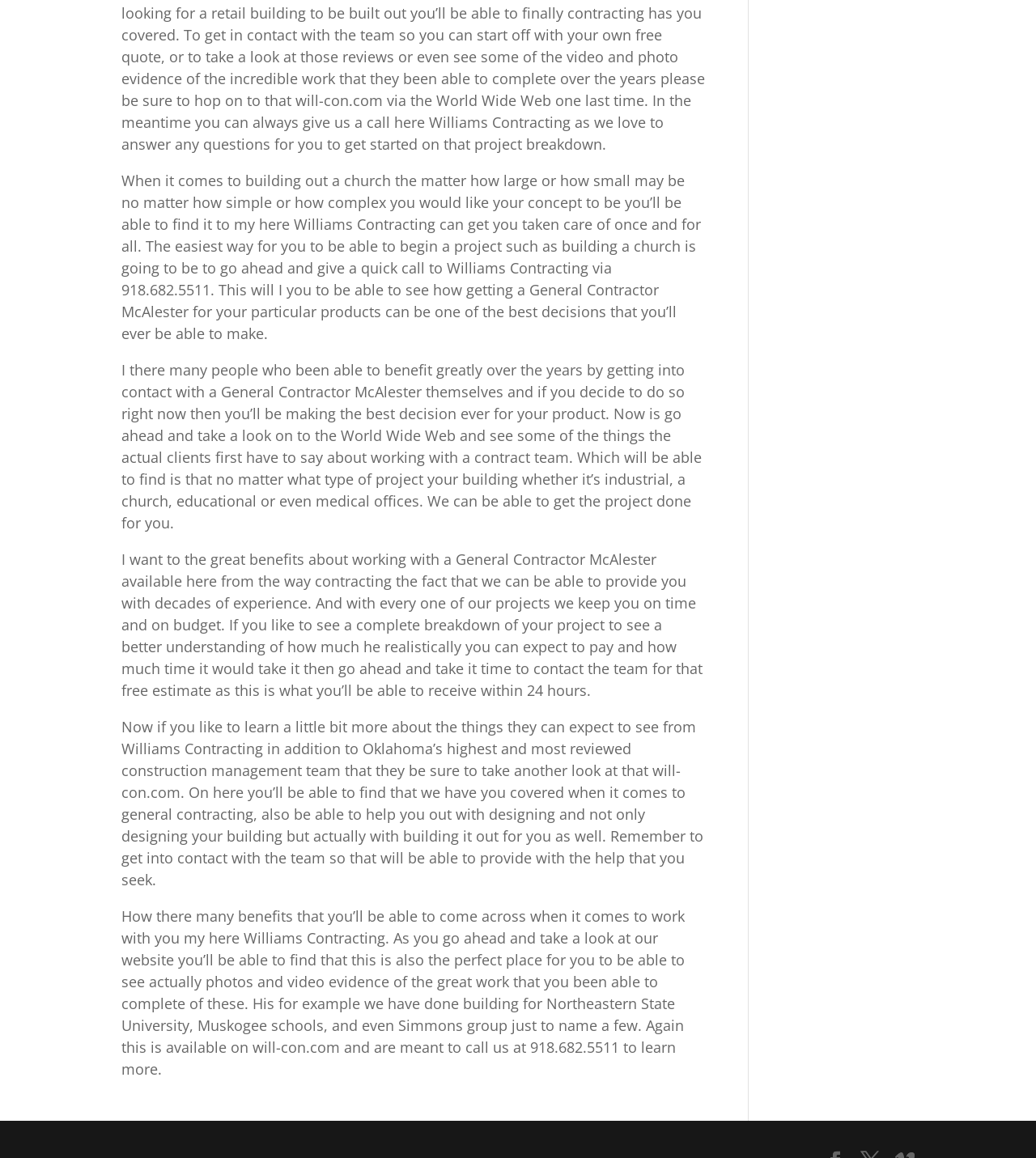What type of projects can Williams Contracting handle?
Please provide a detailed answer to the question.

The second paragraph of text mentions that Williams Contracting can handle various types of projects, including industrial, church, educational, and medical offices. This information is provided to give an idea of the company's capabilities and expertise.